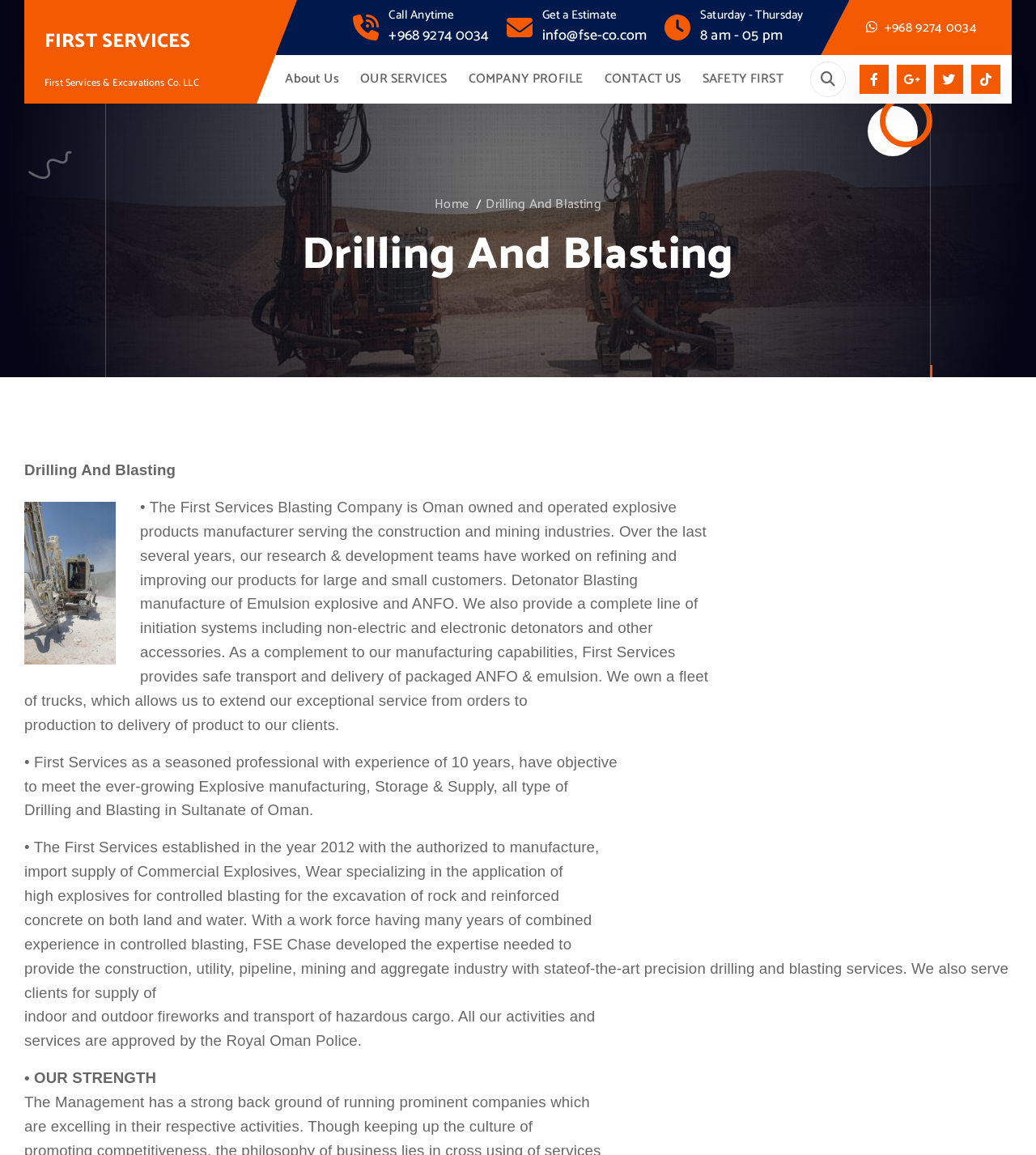What is the company name?
Respond to the question with a single word or phrase according to the image.

First Services & Excavations Co. LLC